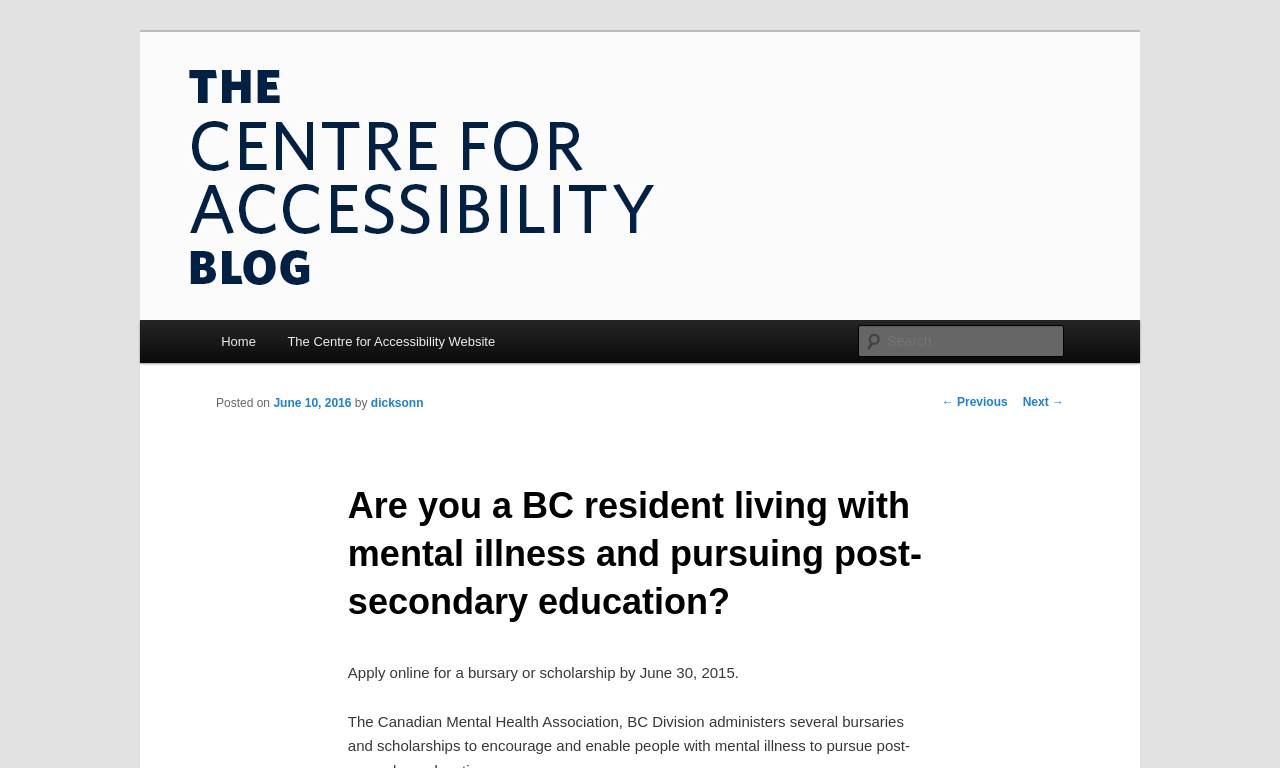Please identify the bounding box coordinates of the element that needs to be clicked to perform the following instruction: "Apply online for a bursary or scholarship".

[0.272, 0.865, 0.577, 0.887]